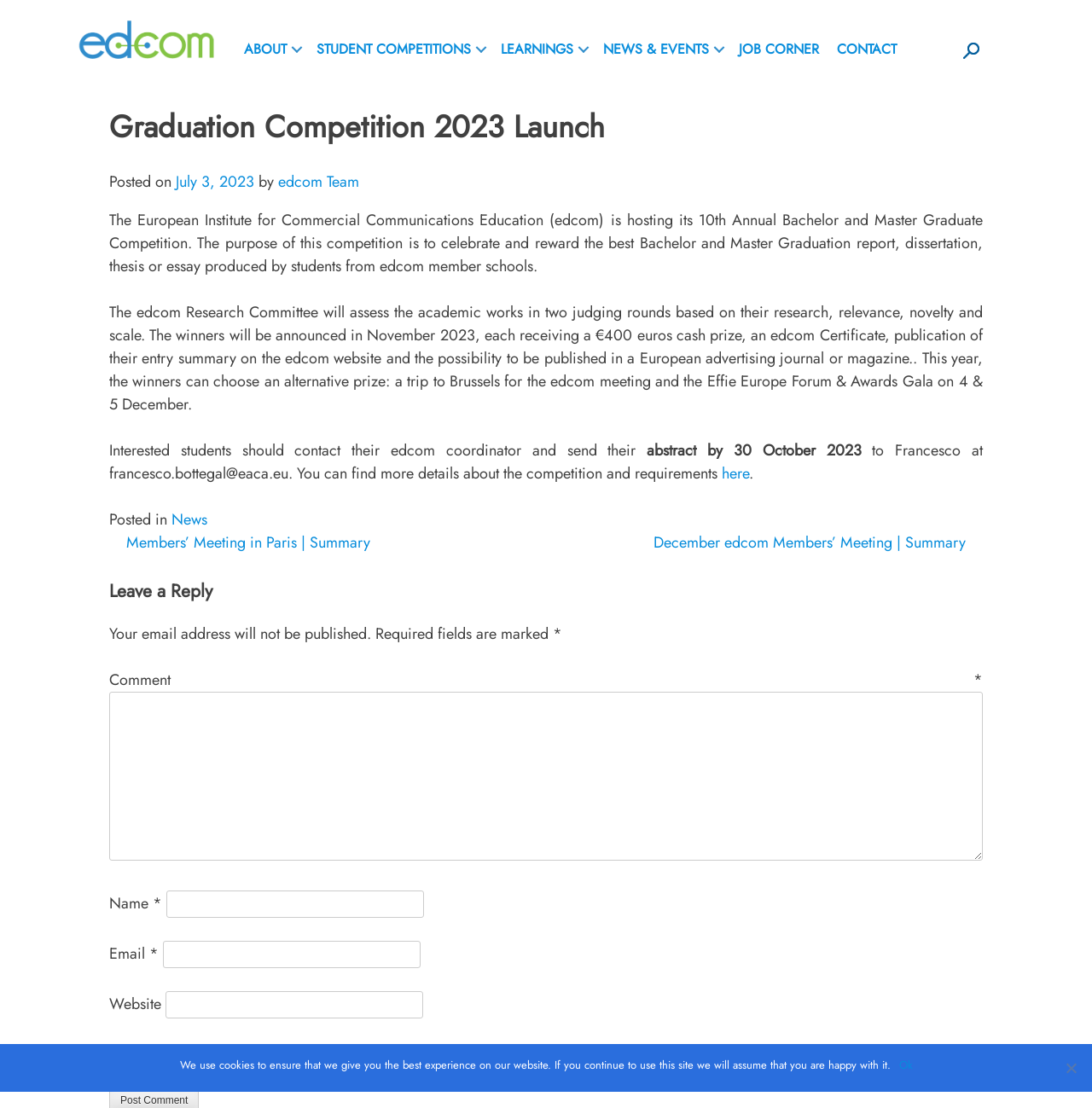Convey a detailed summary of the webpage, mentioning all key elements.

The webpage is about the 10th Annual Bachelor and Master Graduate Competition hosted by the European Institute for Commercial Communications Education (edcom). At the top left corner, there is an edcom logo. Below the logo, there is a navigation menu with links to "ABOUT", "STUDENT COMPETITIONS", "LEARNINGS", "NEWS & EVENTS", "JOB CORNER", and "CONTACT". On the top right corner, there is a search icon.

The main content of the webpage is an article about the graduation competition. The article has a heading "Graduation Competition 2023 Launch" and is posted on July 3, 2023, by the edcom Team. The article explains the purpose of the competition, which is to celebrate and reward the best Bachelor and Master Graduation reports, dissertations, theses, or essays produced by students from edcom member schools. The edcom Research Committee will assess the academic works in two judging rounds, and the winners will be announced in November 2023.

Below the article, there is a section for post navigation, which includes links to previous posts, such as "Members’ Meeting in Paris | Summary" and "December edcom Members’ Meeting | Summary". 

Further down, there is a section for leaving a reply, which includes a comment box, fields for name, email, and website, and a checkbox to save the user's information for future comments. 

At the bottom of the webpage, there is a cookie notice dialog that informs users about the use of cookies on the website.